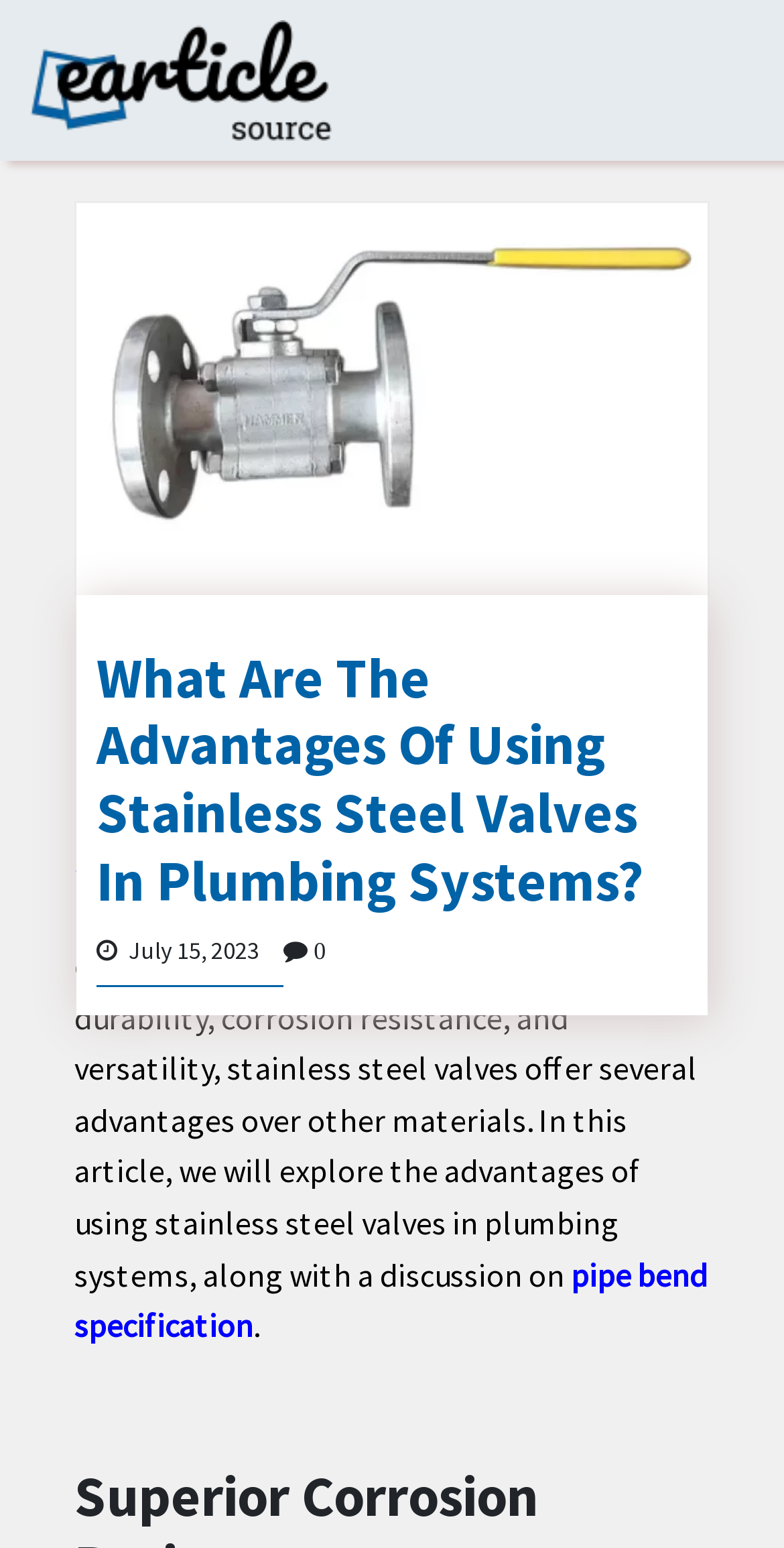Specify the bounding box coordinates (top-left x, top-left y, bottom-right x, bottom-right y) of the UI element in the screenshot that matches this description: Euro 2024

None